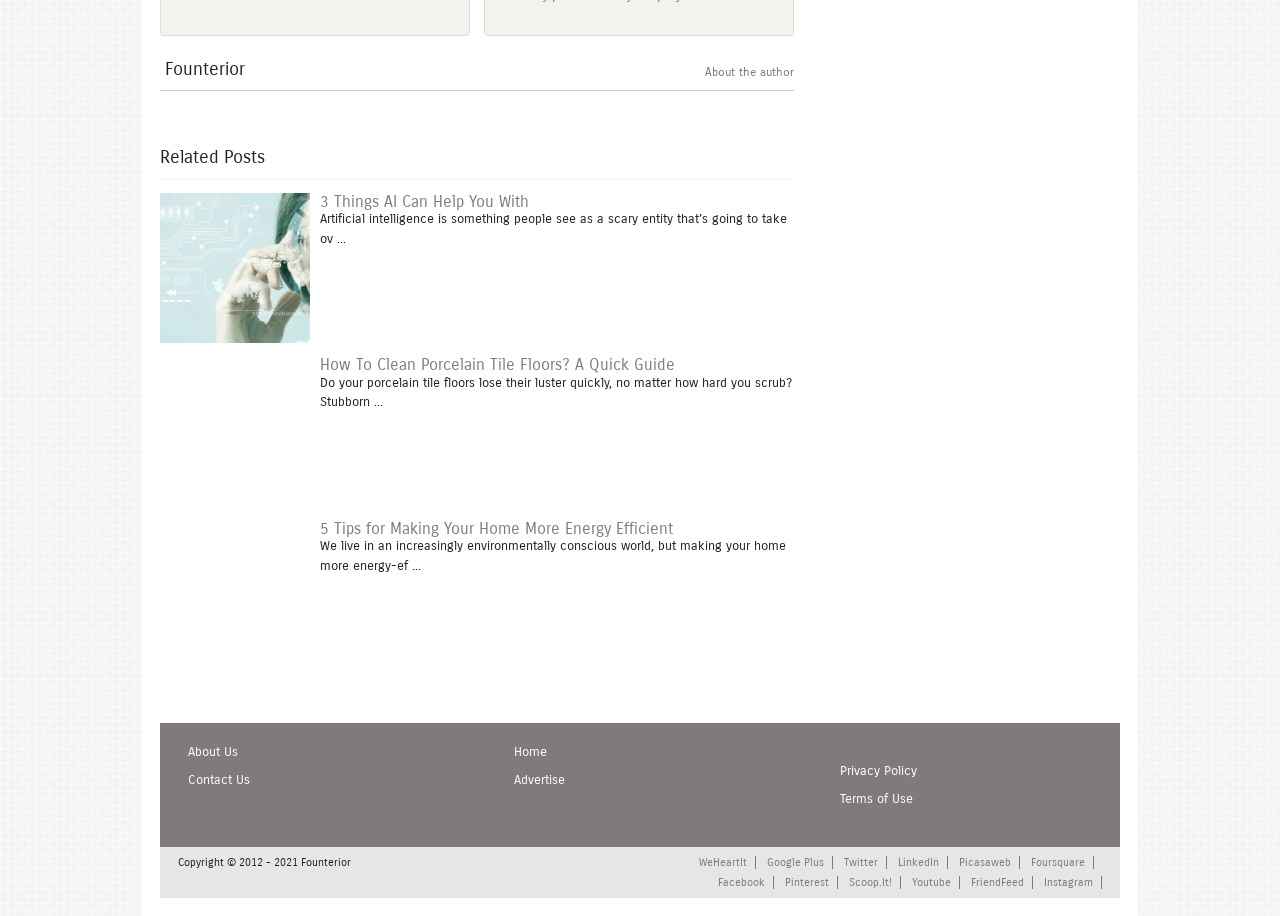Answer this question in one word or a short phrase: Where is the link to 'About Us' located?

Top-right corner